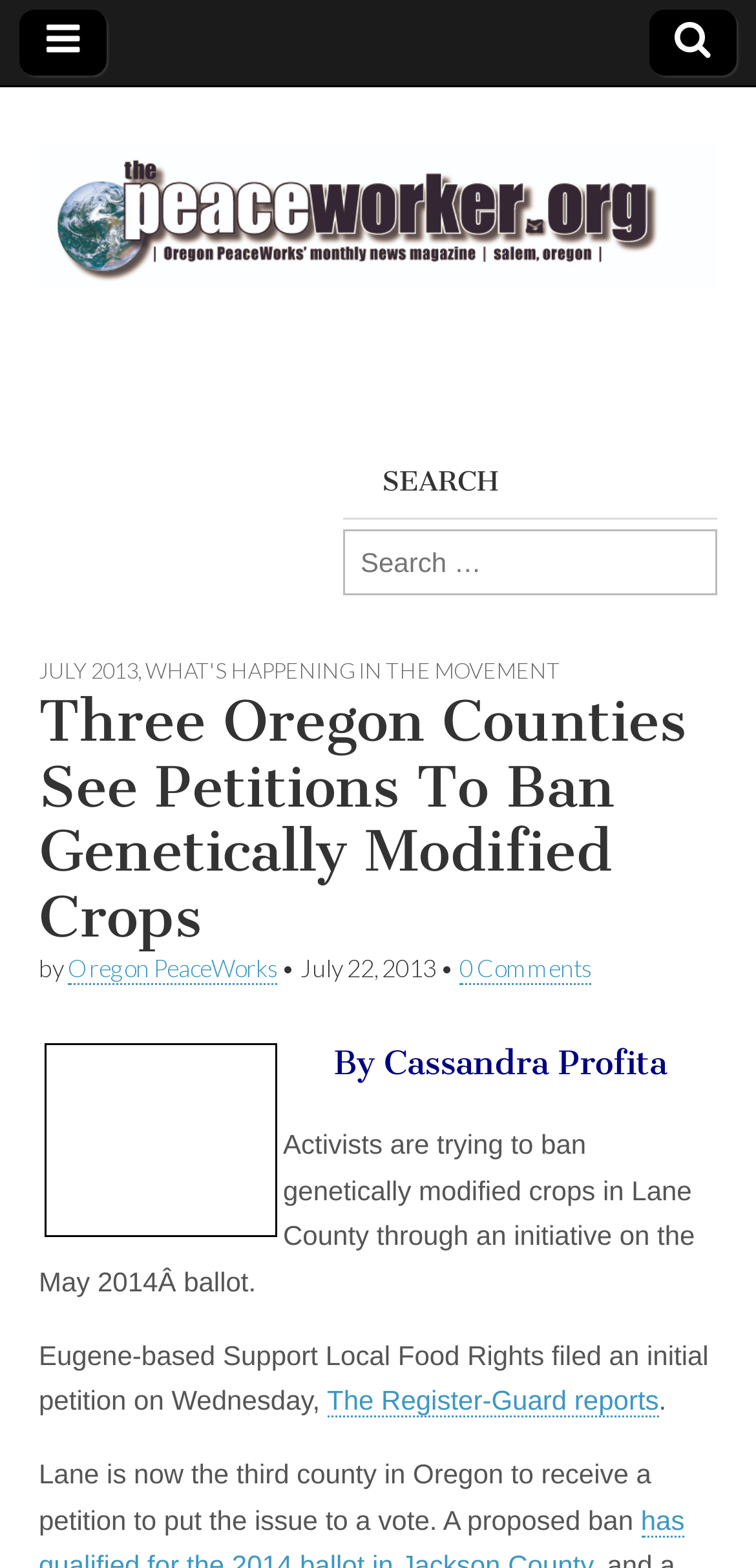What is the organization mentioned in the article?
Look at the image and answer the question using a single word or phrase.

Oregon PeaceWorks